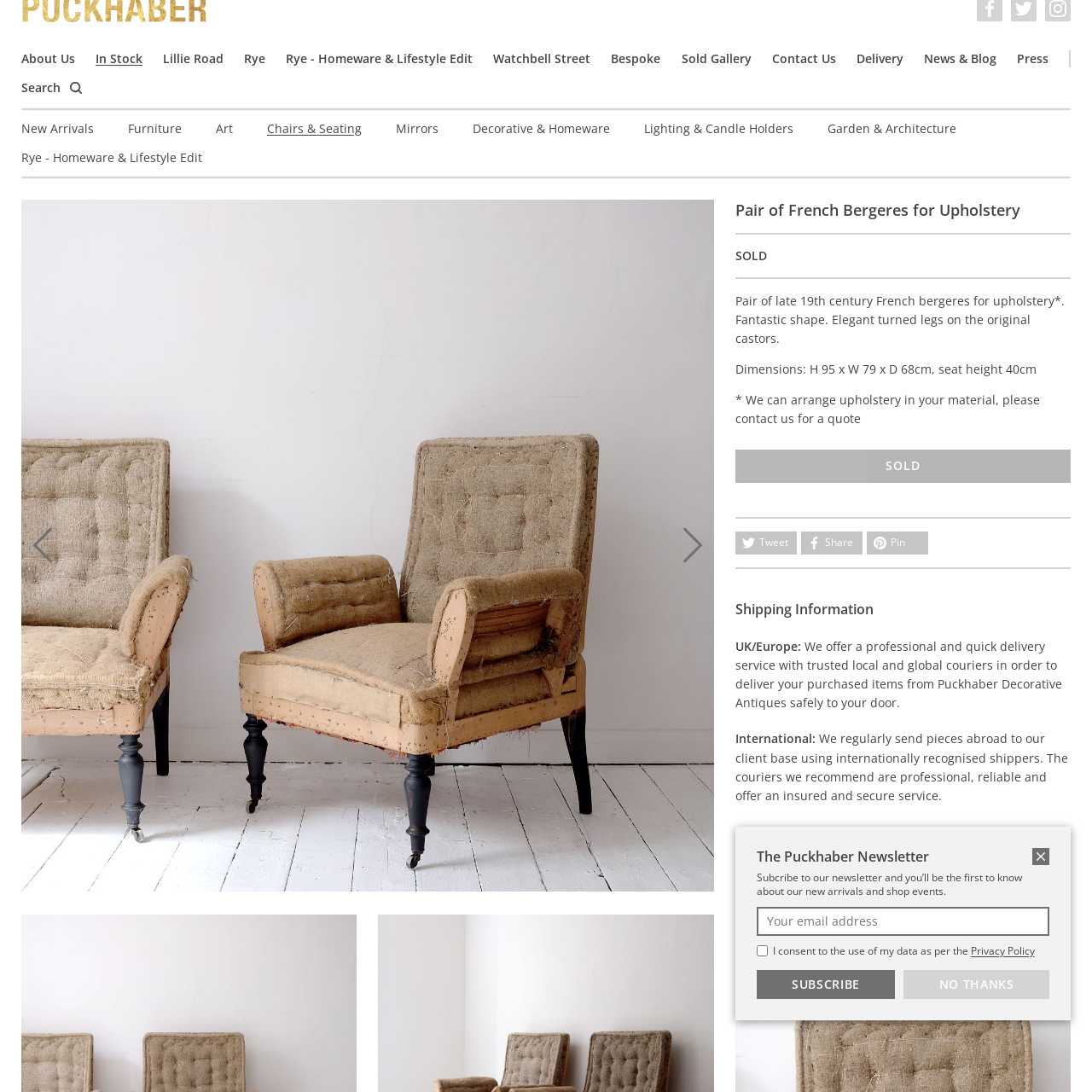Offer a detailed account of what is shown inside the red bounding box.

The image showcases a pair of elegant late 19th century French bergeres, designed for upholstery. Characterized by their refined shape and gracefully turned legs, these chairs are perched on original castors, adding a classic touch to any decor. They have been labeled as "SOLD," indicating their appeal and desirability among collectors. Accompanying the image is a description detailing their dimensions—height of 95 cm, width of 79 cm, depth of 68 cm, and seat height of 40 cm—alongside a note on the availability of upholstery services, inviting potential customers to inquire for custom options.